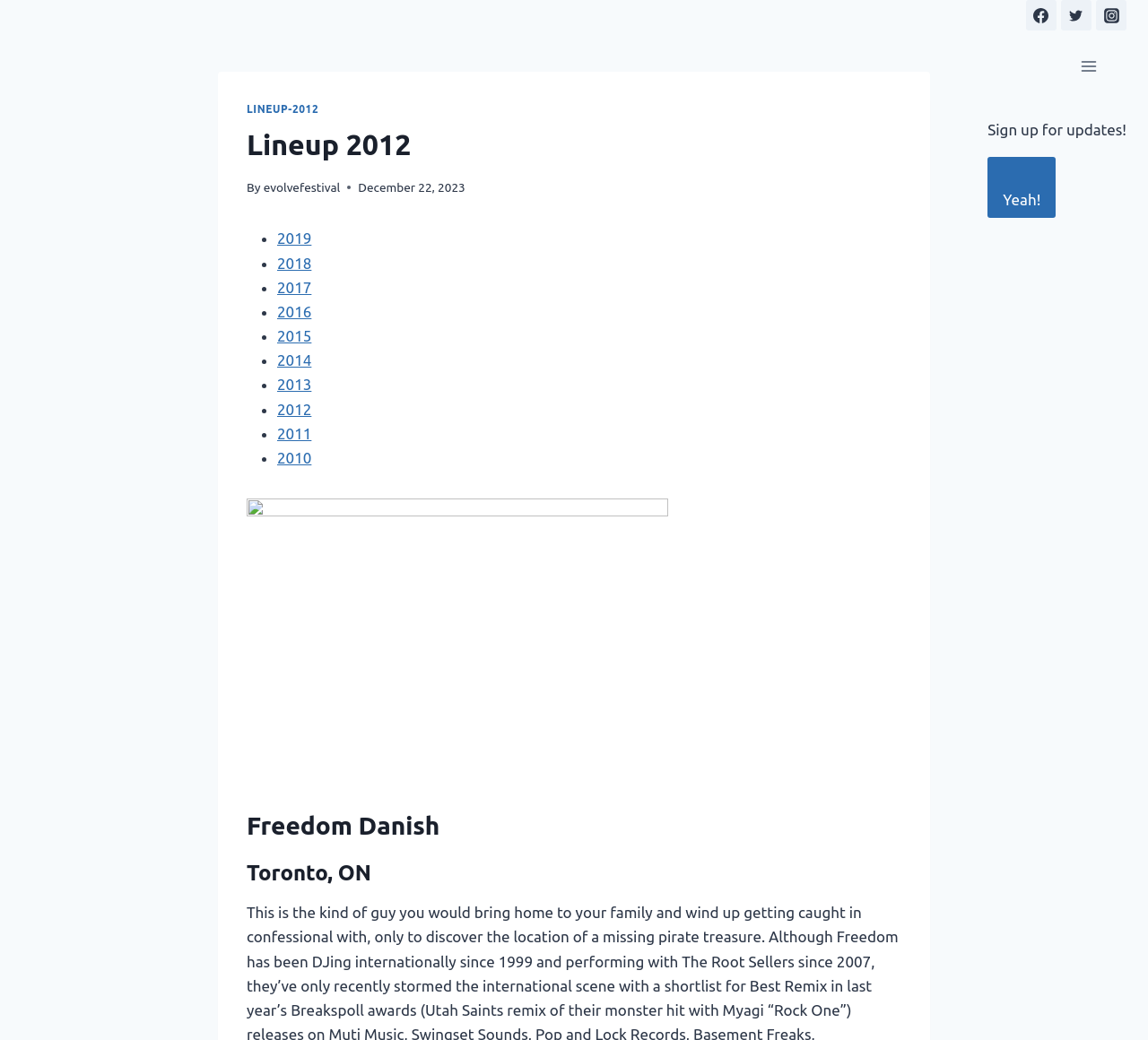Provide the bounding box for the UI element matching this description: "Yeah!".

[0.86, 0.151, 0.92, 0.21]